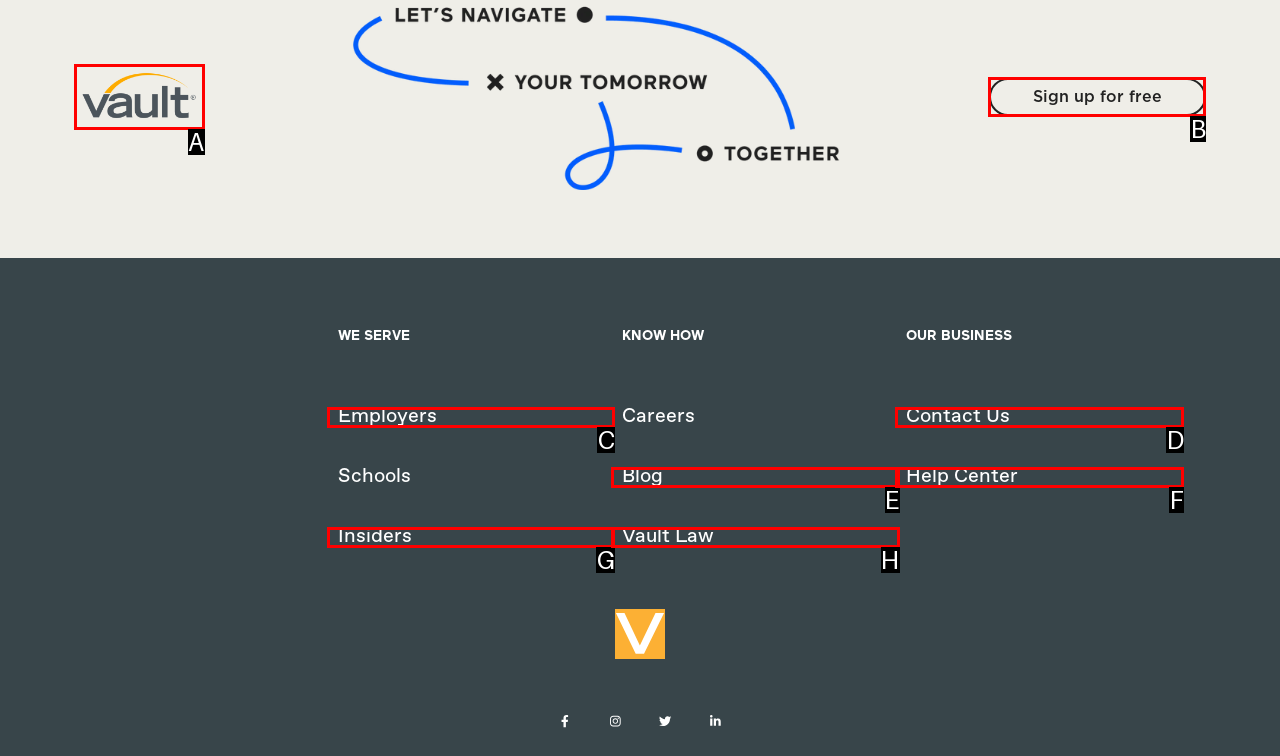Identify the option that corresponds to the given description: Contact Us. Reply with the letter of the chosen option directly.

D